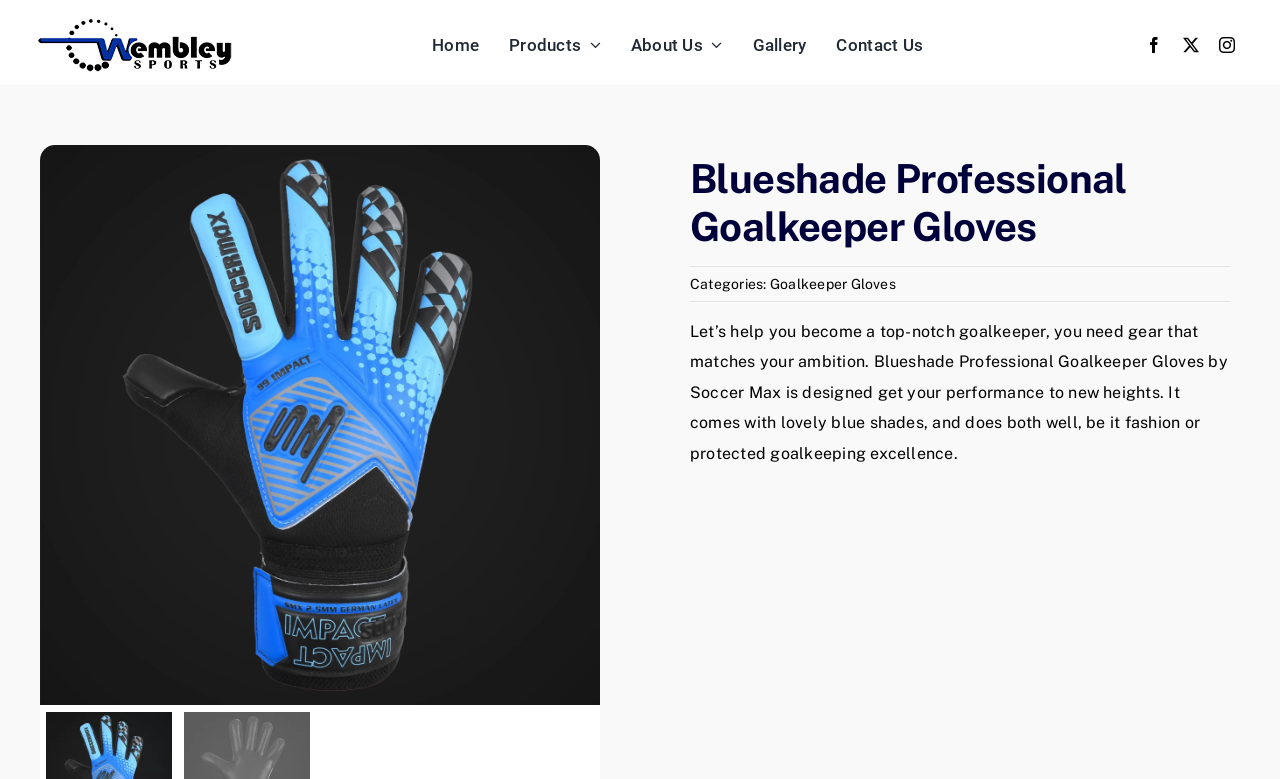How many images are present on the page?
Refer to the image and give a detailed response to the question.

There are two images present on the webpage, which are located in the middle of the page, showcasing the goalkeeper gloves from different angles.